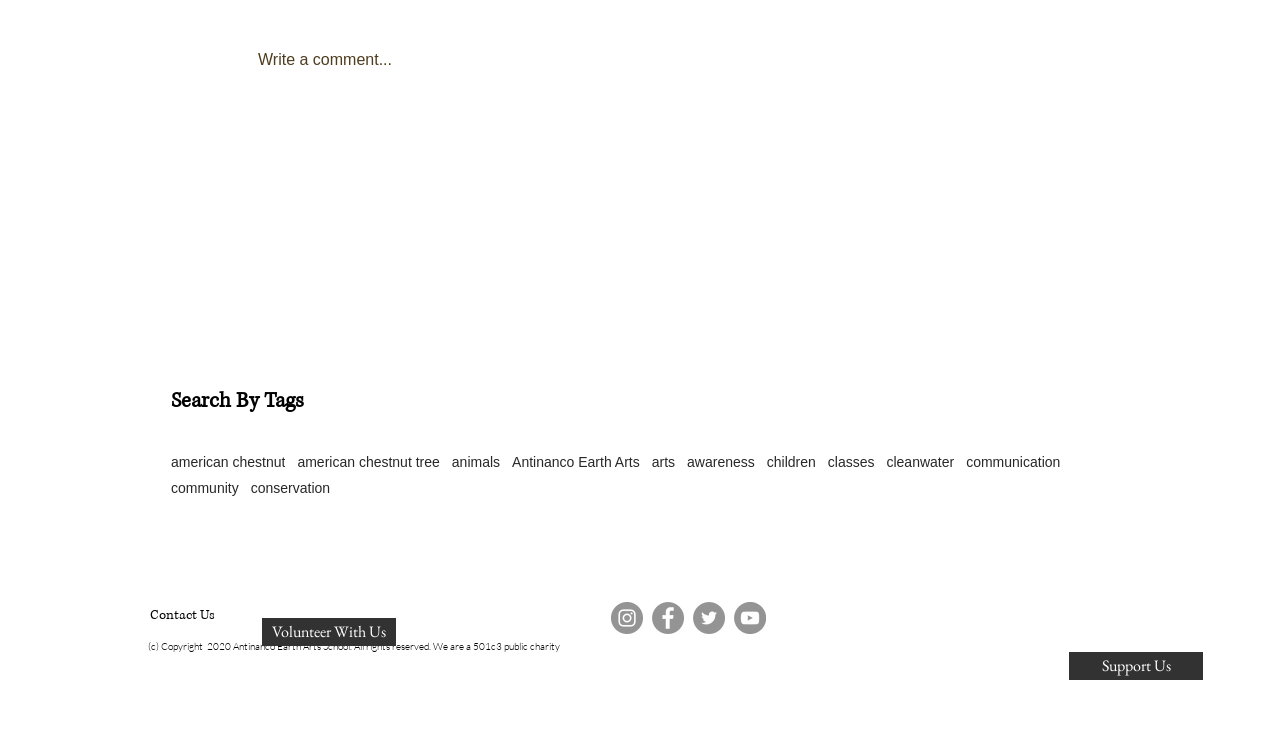Locate the bounding box coordinates of the clickable area needed to fulfill the instruction: "Search by tag 'american chestnut'".

[0.134, 0.621, 0.223, 0.644]